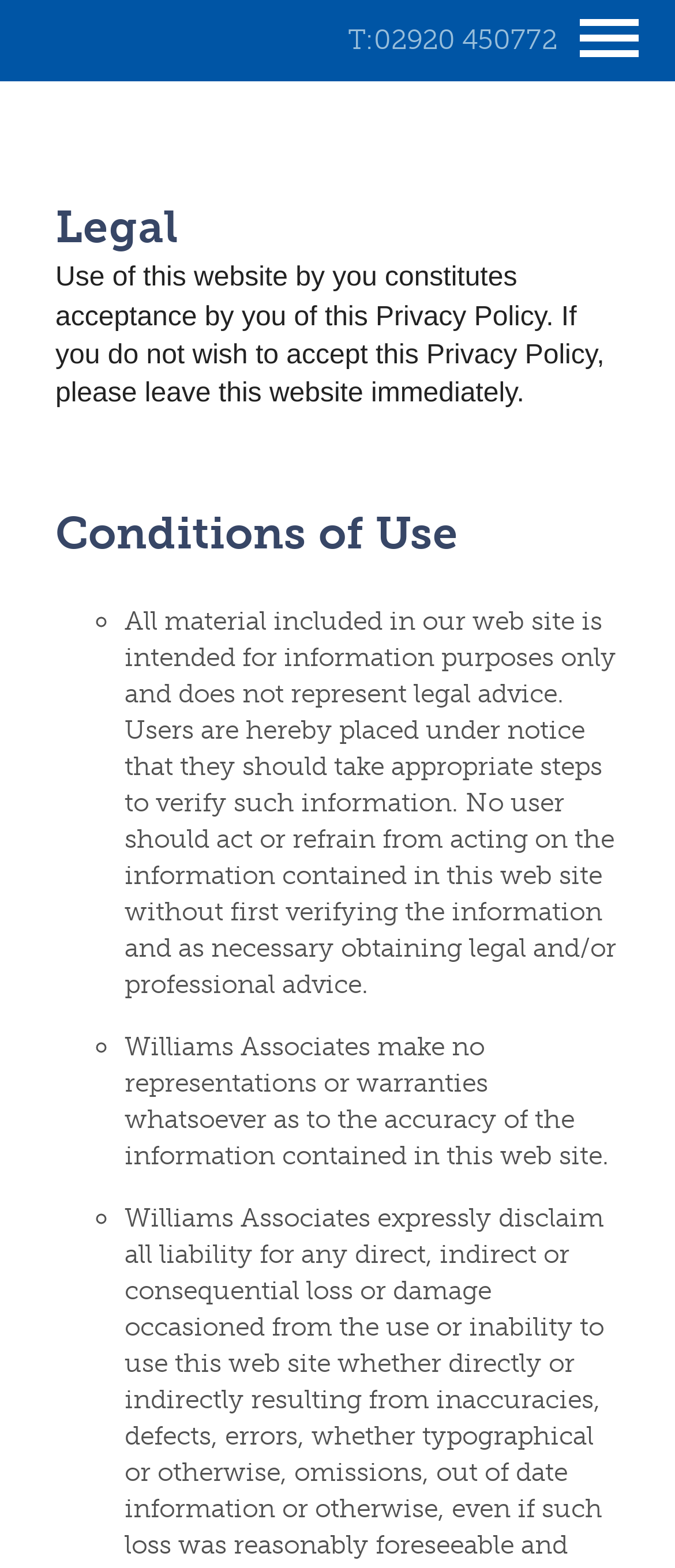What is the relationship between Williams Associates and the accuracy of information?
Look at the image and construct a detailed response to the question.

The StaticText element states that 'Williams Associates make no representations or warranties whatsoever as to the accuracy of the information contained in this web site.' This indicates that Williams Associates does not guarantee the accuracy of the information provided on this website.